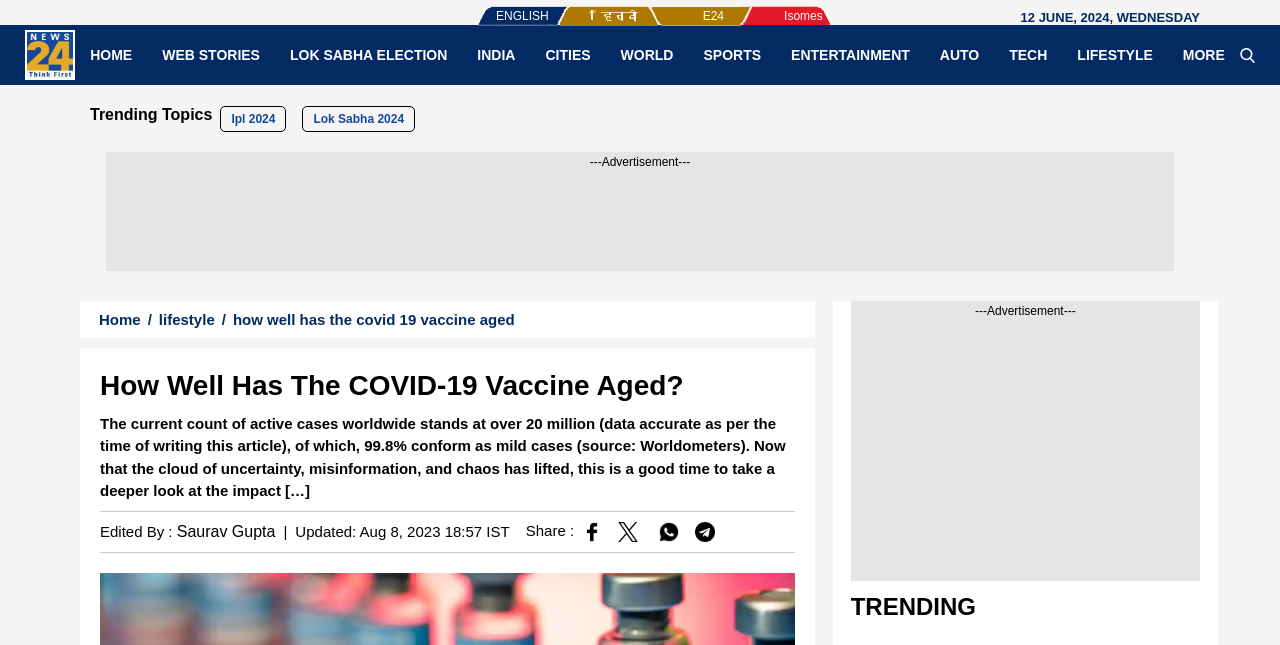Answer in one word or a short phrase: 
What is the topic of the trending section?

Ipl 2024